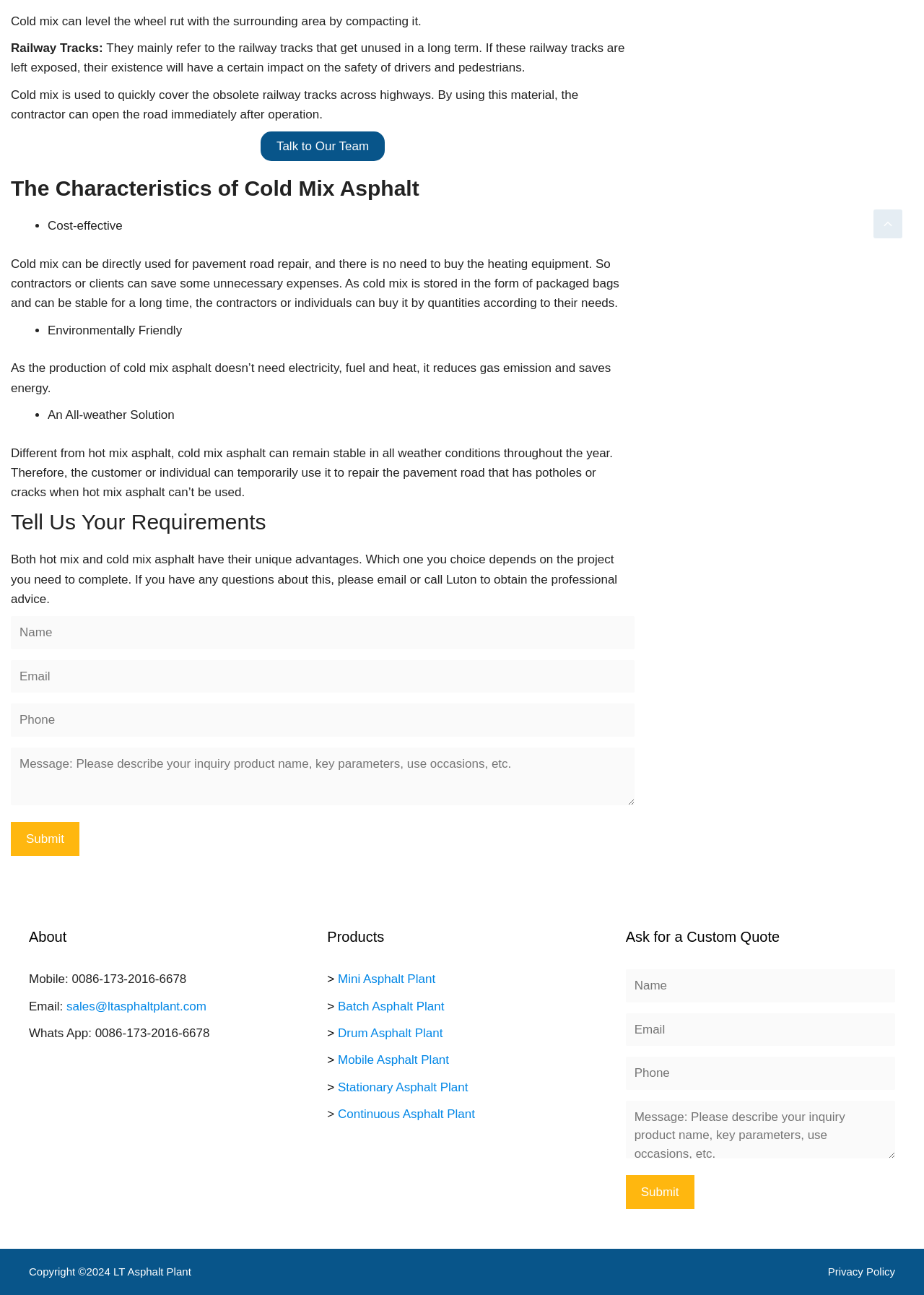Please locate the UI element described by "name="your-name" placeholder="Name"" and provide its bounding box coordinates.

[0.677, 0.749, 0.969, 0.774]